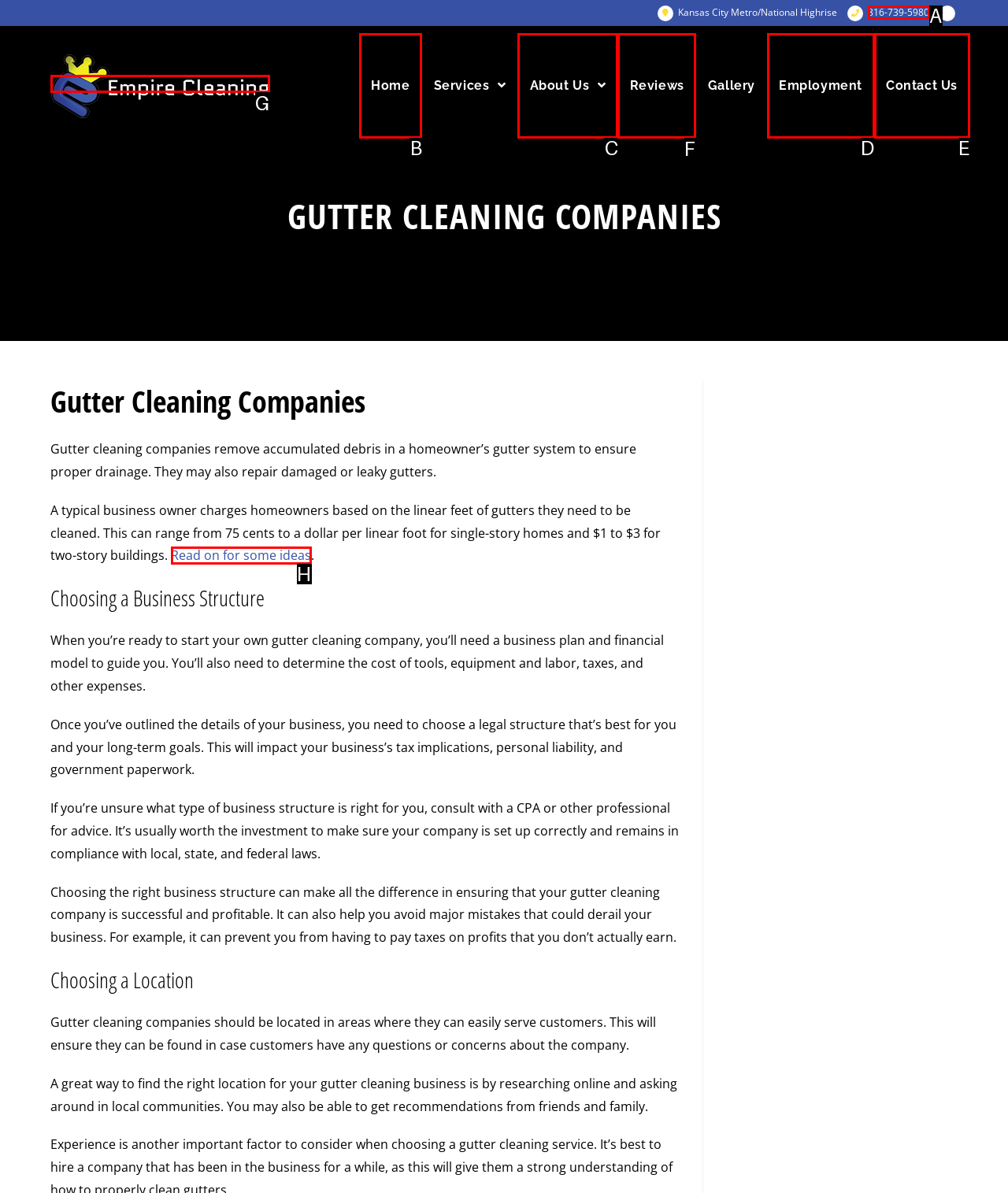Indicate which red-bounded element should be clicked to perform the task: Read reviews Answer with the letter of the correct option.

F